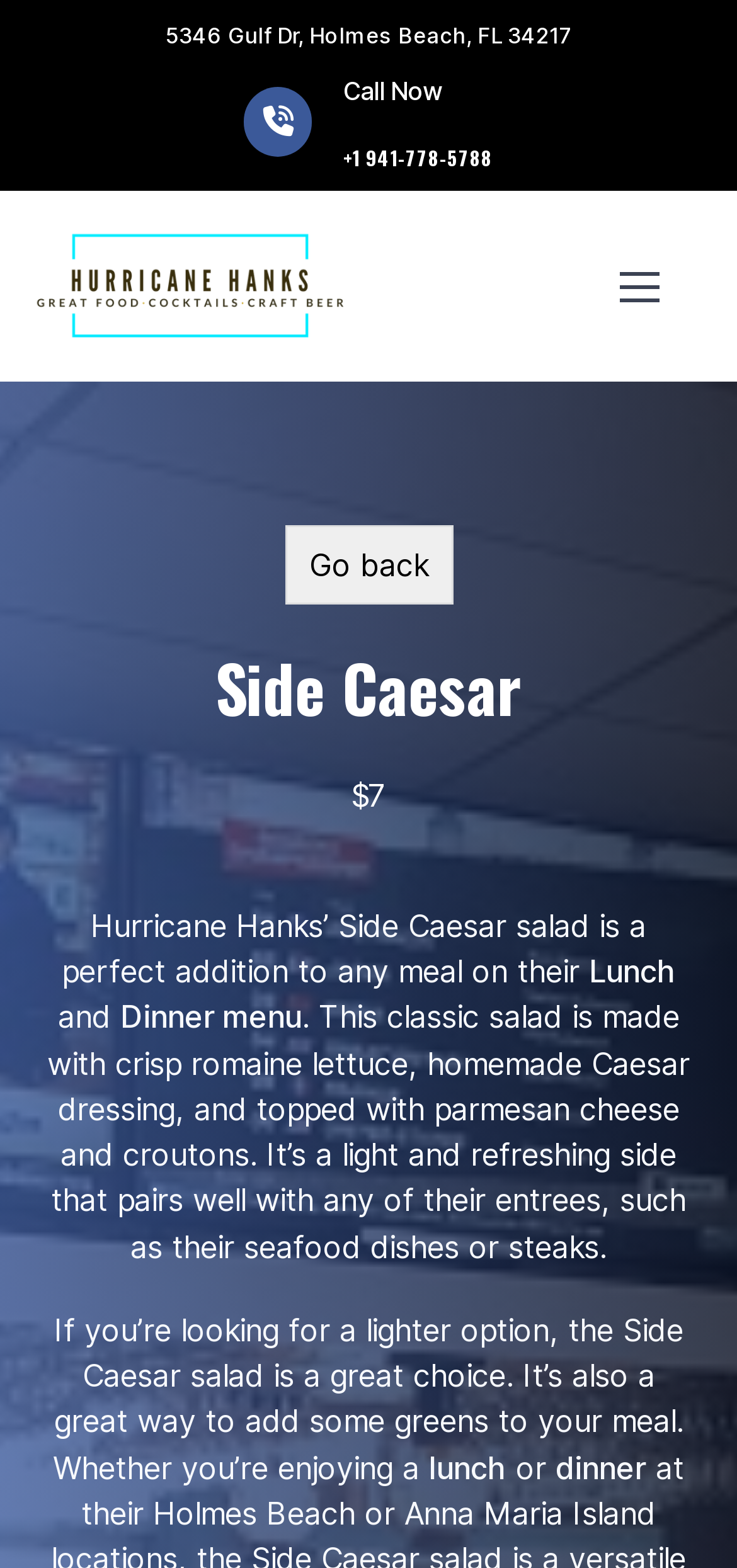What is the address of Hurricane Hanks Grill and Bar?
Provide a detailed and well-explained answer to the question.

The address of Hurricane Hanks Grill and Bar can be found in the webpage content, specifically in the link element with the text '5346 Gulf Dr, Holmes Beach, FL 34217' at coordinates [0.224, 0.013, 0.776, 0.034].